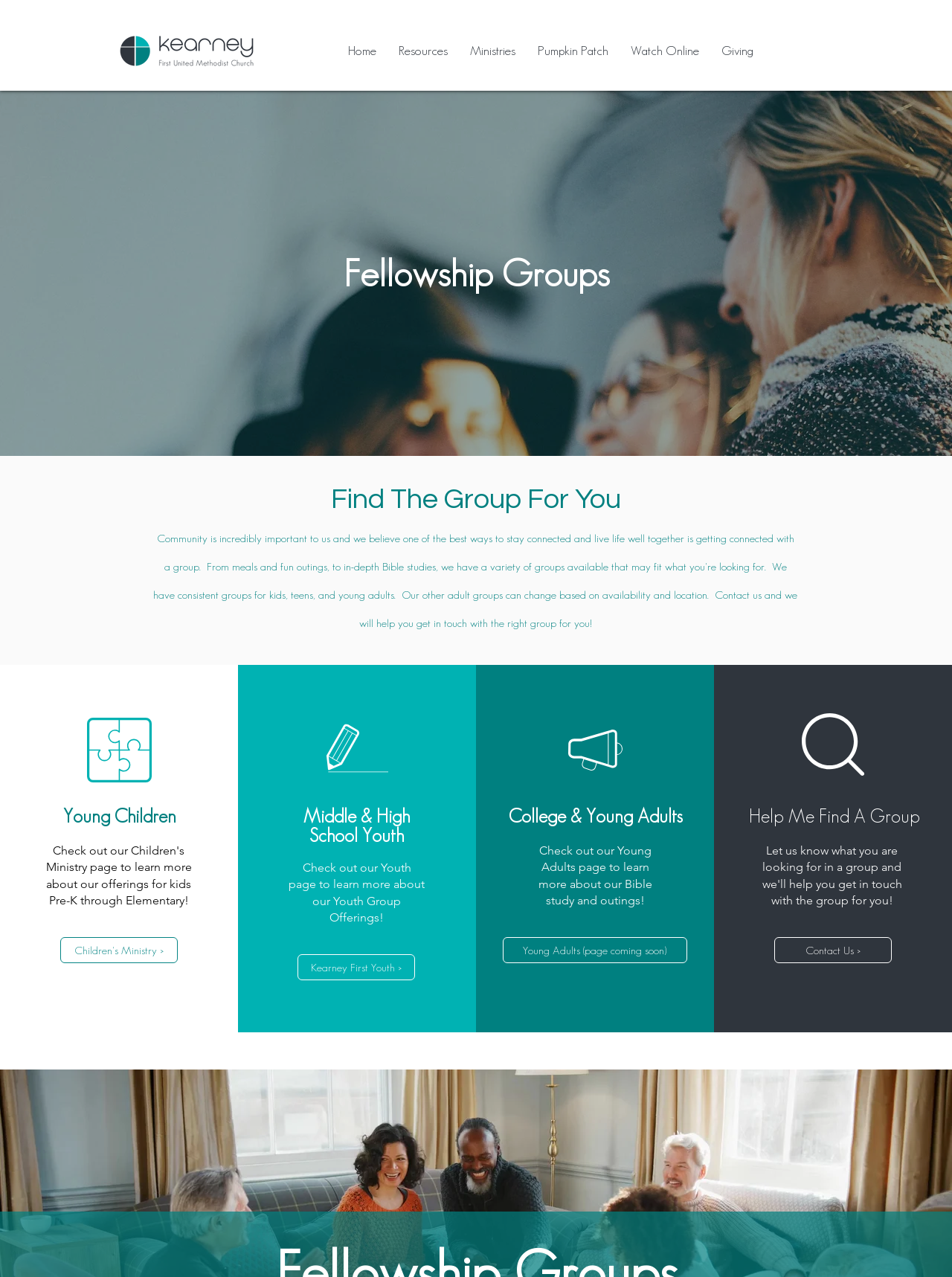Please identify the coordinates of the bounding box for the clickable region that will accomplish this instruction: "Check out the Youth page".

[0.312, 0.747, 0.436, 0.767]